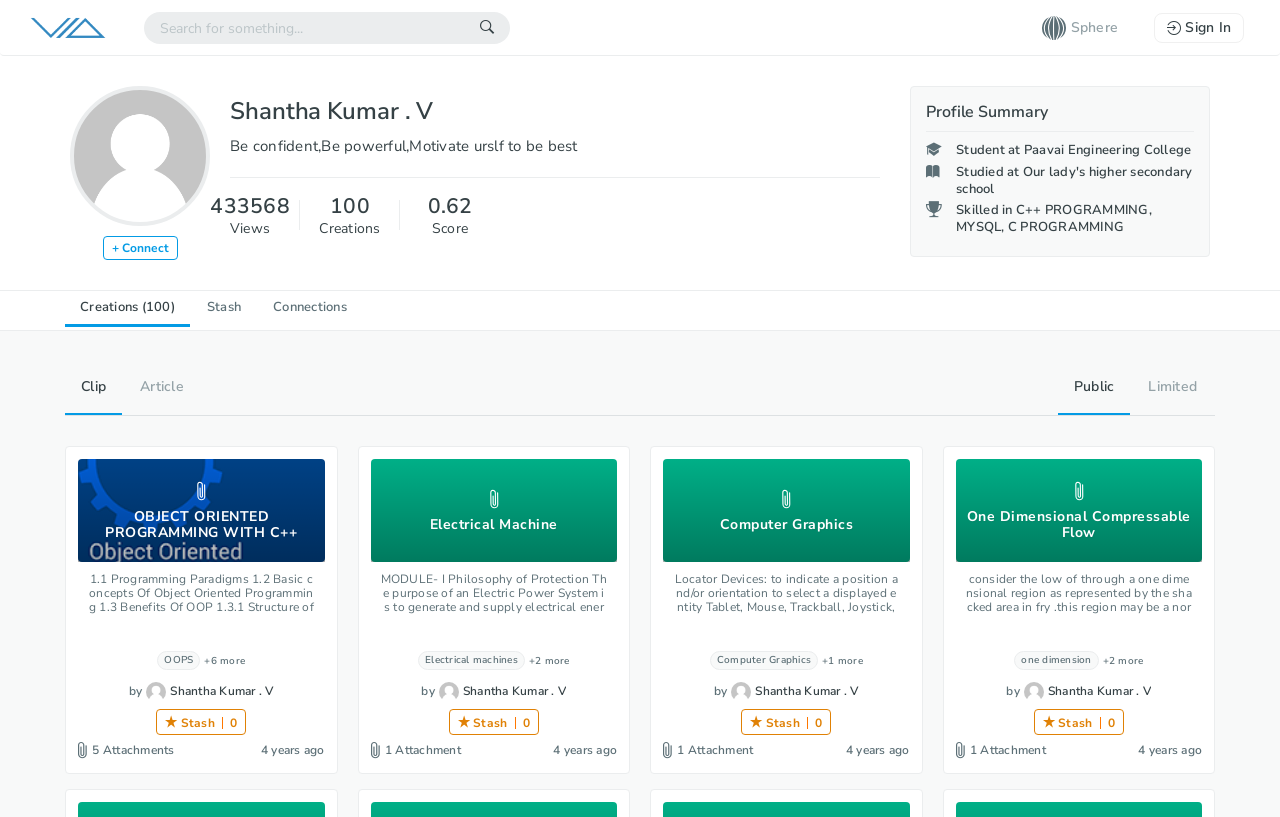Locate and extract the text of the main heading on the webpage.

Shantha Kumar . V